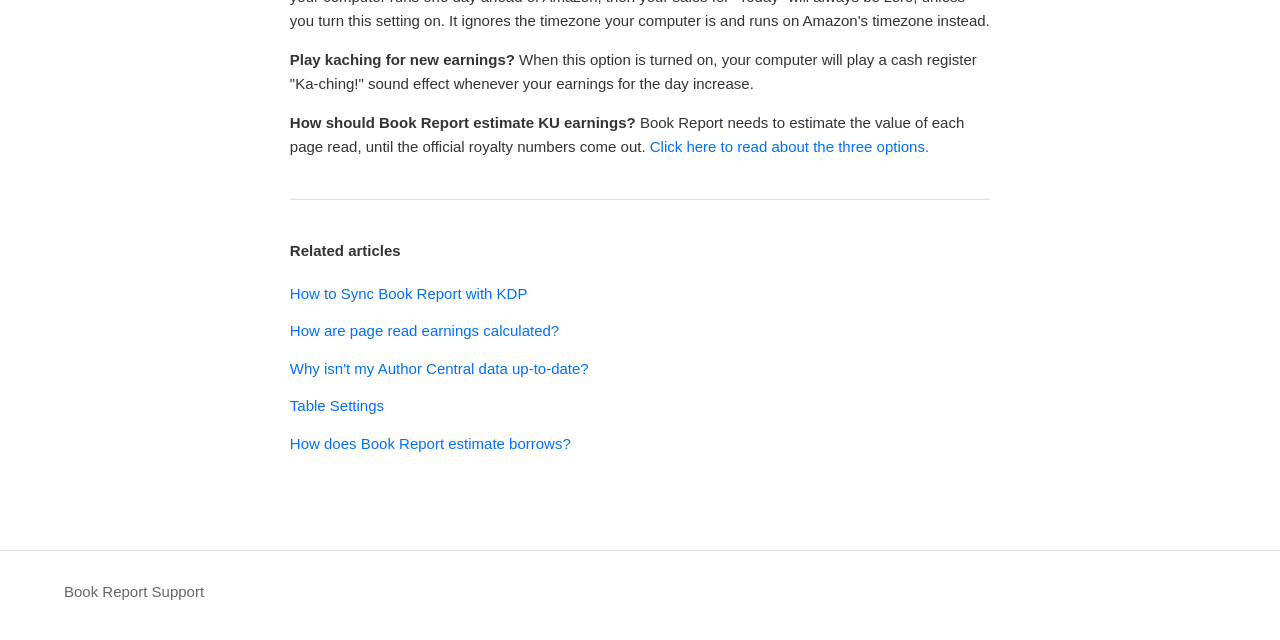Determine the bounding box coordinates for the UI element described. Format the coordinates as (top-left x, top-left y, bottom-right x, bottom-right y) and ensure all values are between 0 and 1. Element description: Book Report Support

[0.05, 0.908, 0.159, 0.944]